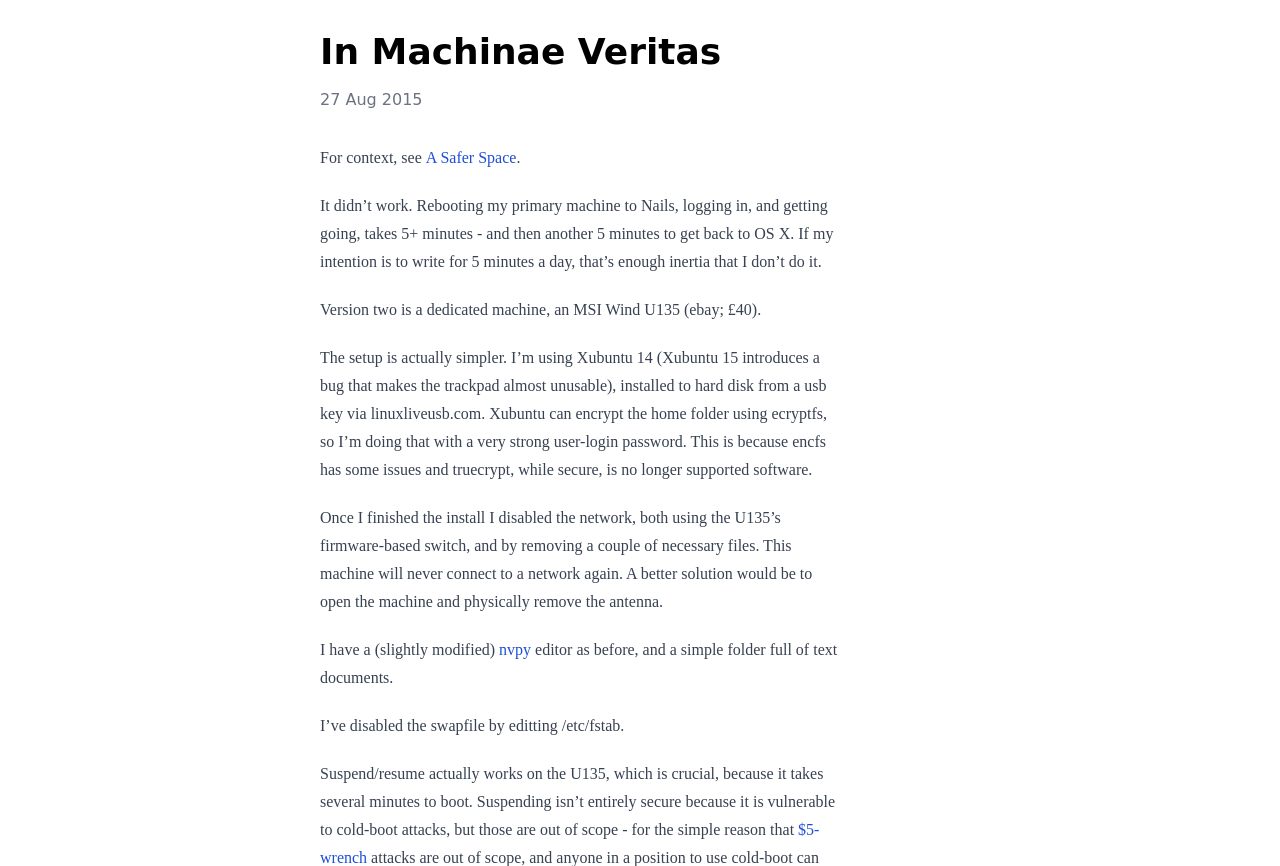What is the purpose of disabling the network?
Answer with a single word or phrase by referring to the visual content.

Security